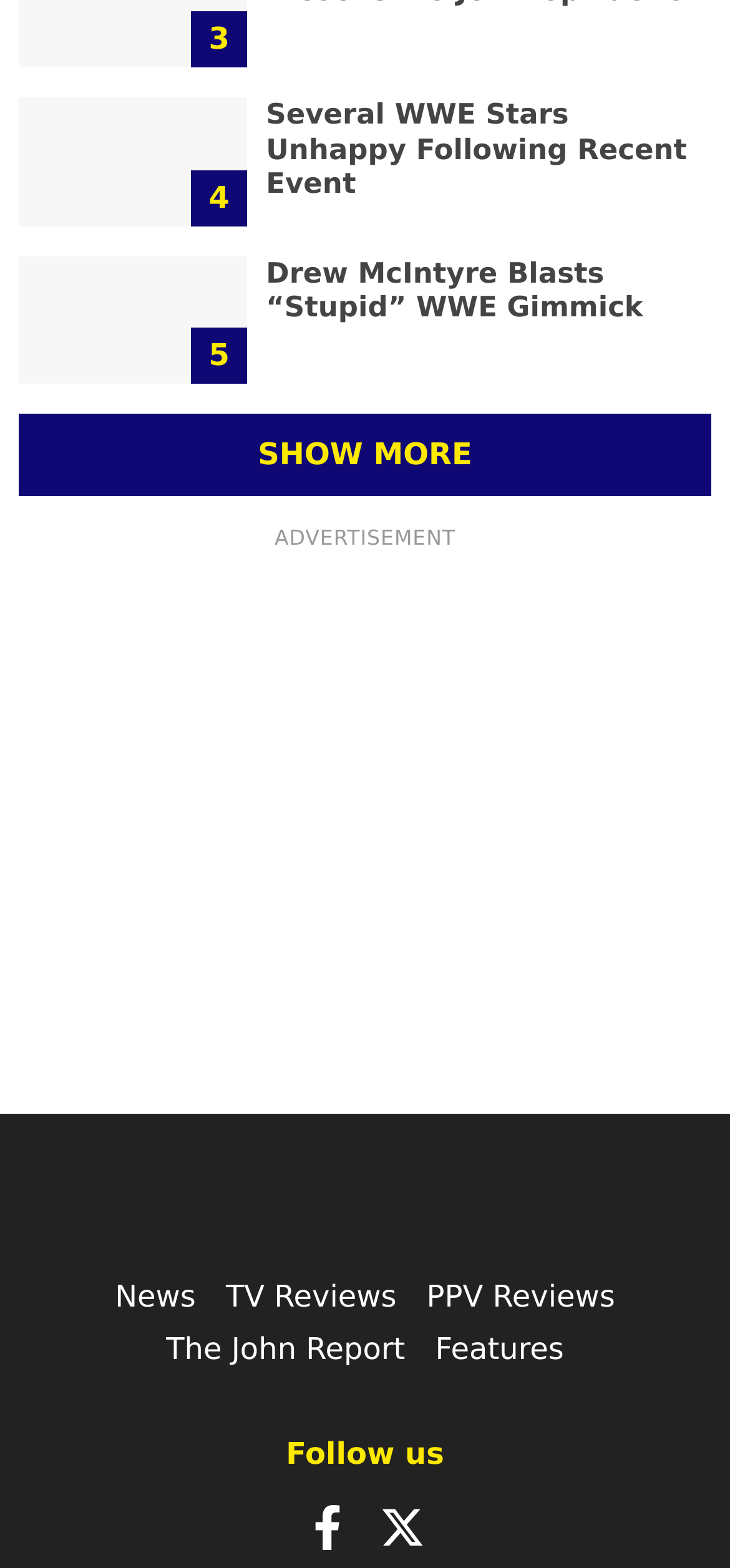Please specify the bounding box coordinates of the element that should be clicked to execute the given instruction: 'View previous page'. Ensure the coordinates are four float numbers between 0 and 1, expressed as [left, top, right, bottom].

None